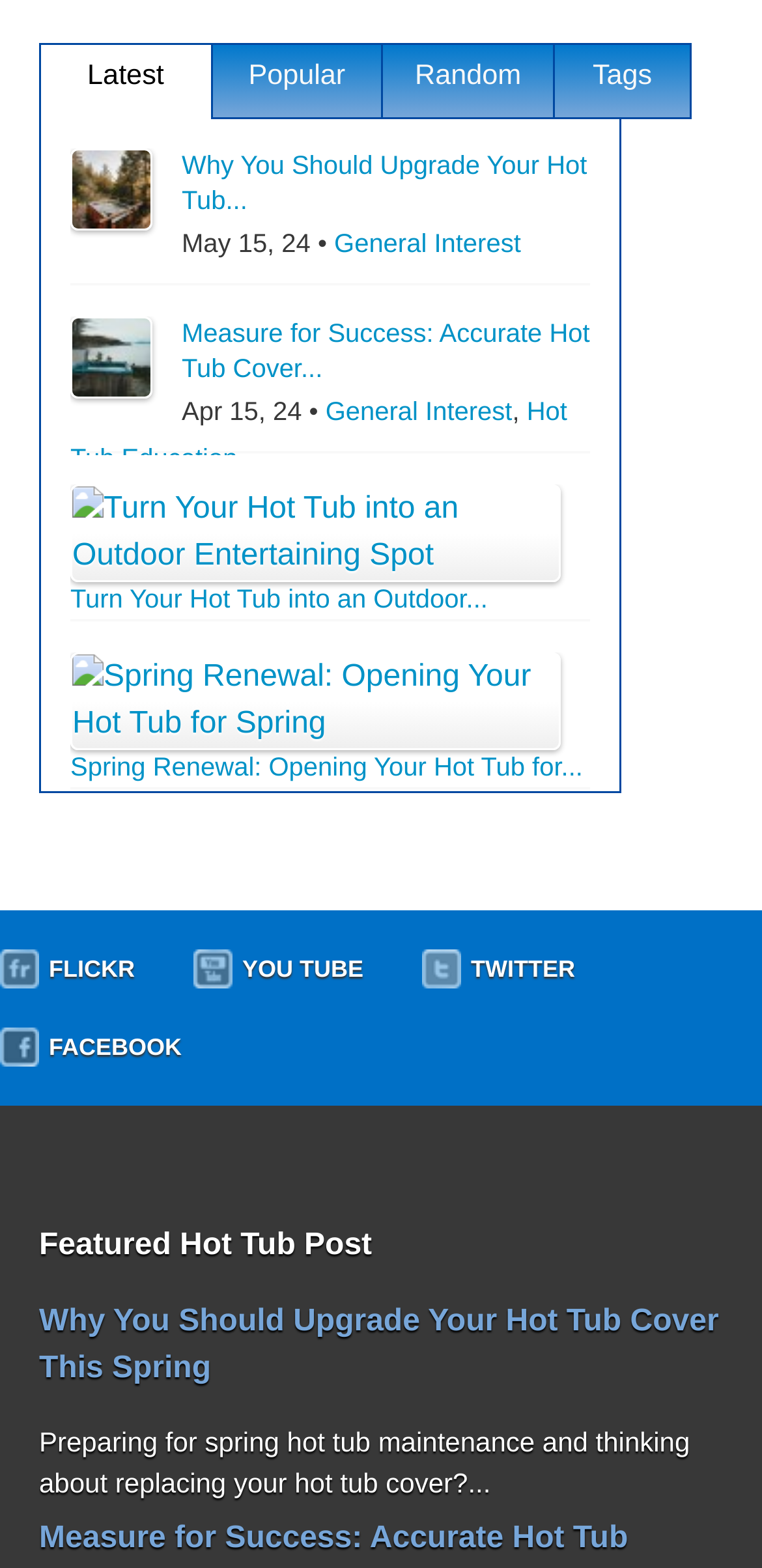Can you find the bounding box coordinates for the element to click on to achieve the instruction: "Follow the 'FACEBOOK' social media link"?

[0.0, 0.655, 0.315, 0.683]